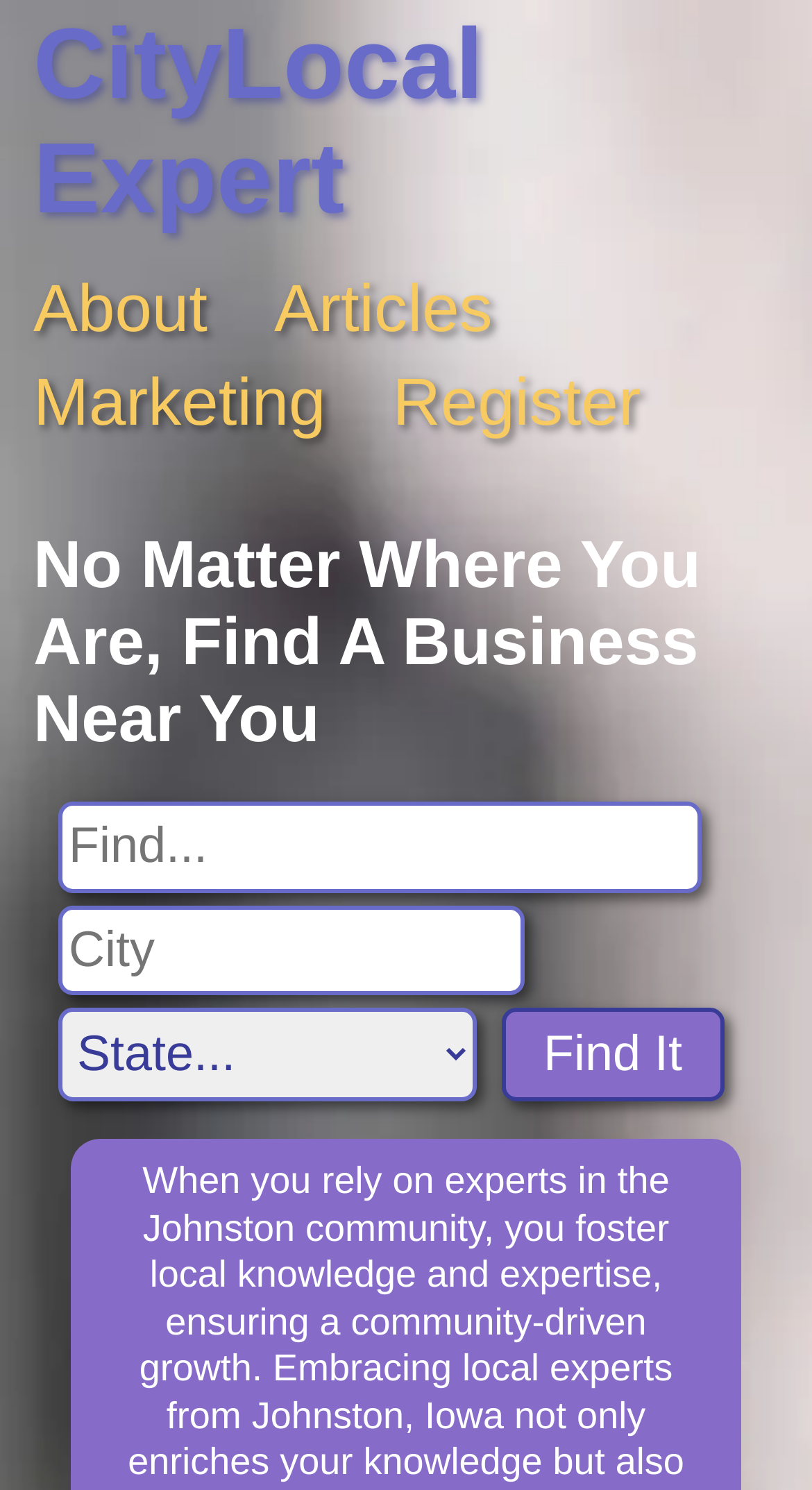Based on the image, please respond to the question with as much detail as possible:
What is the name of the business being featured?

The root element of the webpage is 'CAMELOT Construction Co Business Information for Johnston, Iowa - CityLocal Expert', which suggests that the business being featured is CAMELOT Construction Co.